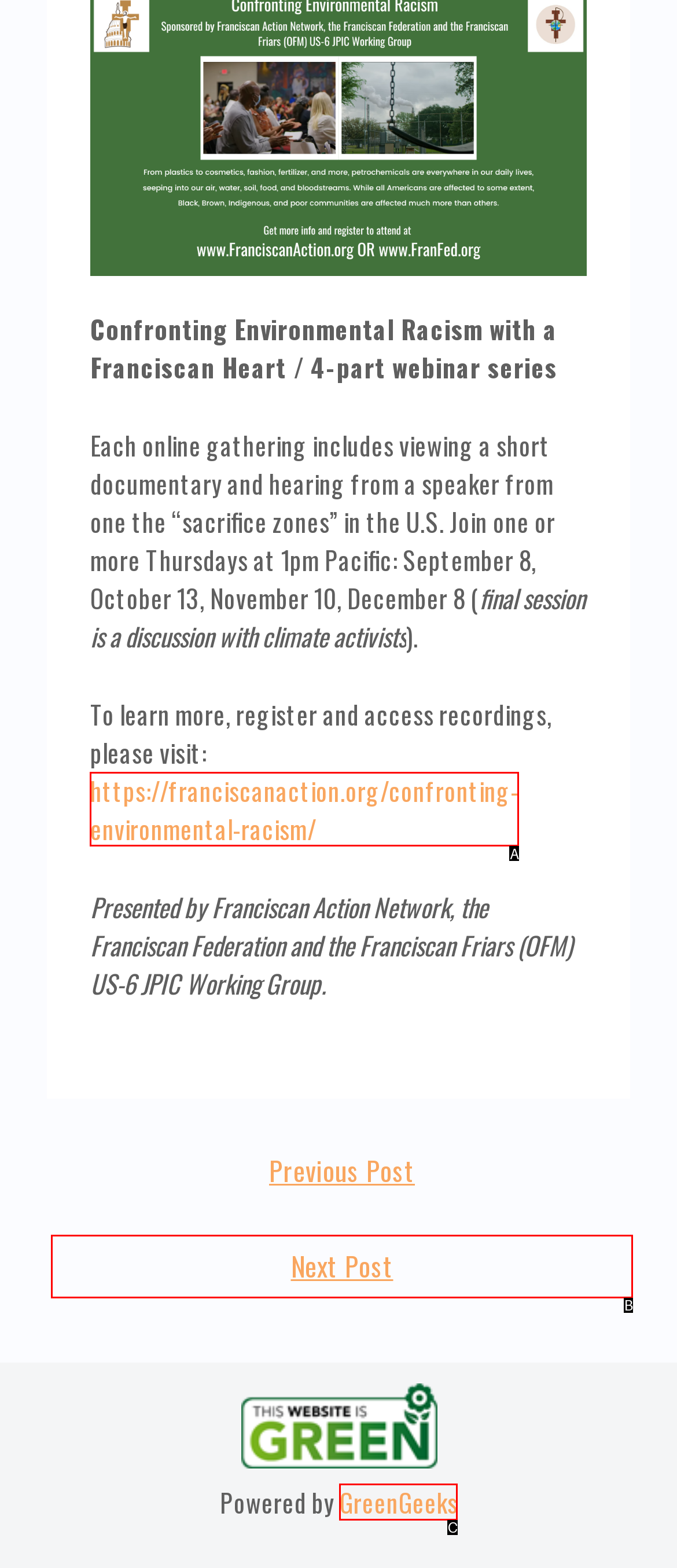Which HTML element fits the description: https://franciscanaction.org/confronting-environmental-racism/? Respond with the letter of the appropriate option directly.

A